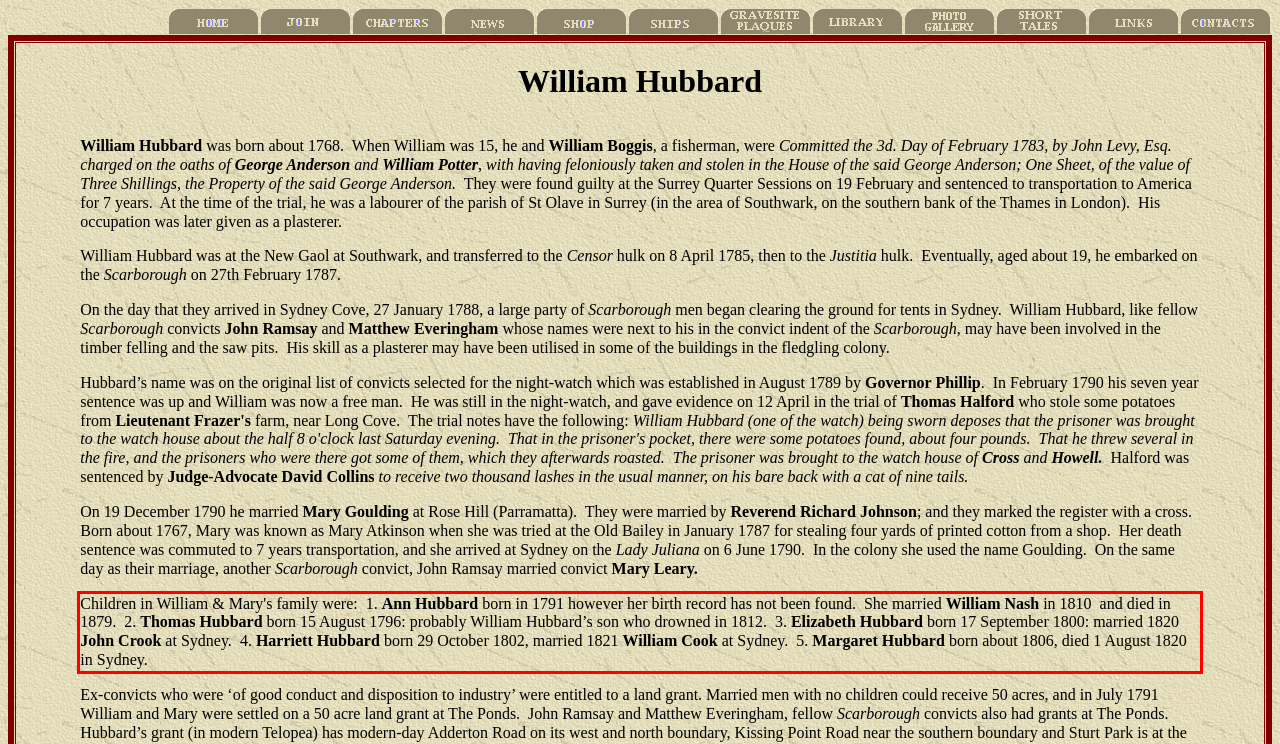Within the screenshot of the webpage, locate the red bounding box and use OCR to identify and provide the text content inside it.

Children in William & Mary's family were: 1. Ann Hubbard born in 1791 however her birth record has not been found. She married William Nash in 1810 ‎ and died in 1879. 2. Thomas Hubbard born 15 August 1796: probably William Hubbard’s son who drowned in 1812. 3. Elizabeth Hubbard born 17 September 1800: married 1820 ‎John Crook at Sydney. 4. Harriett Hubbard born 29 October 1802‎, married 1821 William Cook at ‎Sydney. 5. Margaret Hubbard born about 1806, died 1 August 1820 in Sydney.